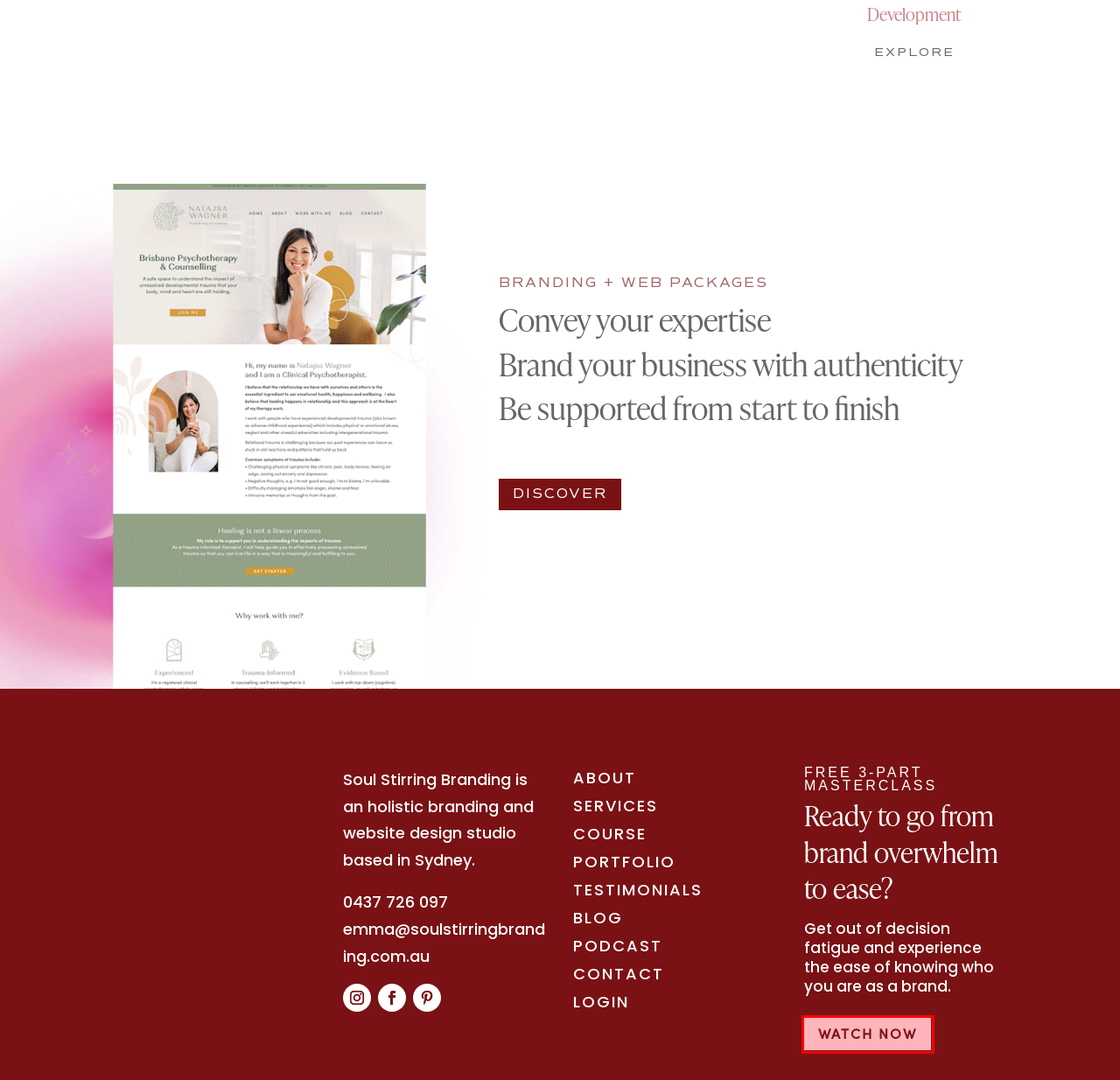Examine the screenshot of a webpage with a red bounding box around a UI element. Your task is to identify the webpage description that best corresponds to the new webpage after clicking the specified element. The given options are:
A. Client Spotlight - Soul Stirring Branding
B. Podcast - Soul Stirring Branding
C. Contact - Soul Stirring Branding
D. Visual Branding - Soul Stirring Branding
E. Branding and Website Design Services - Soul Stirring Branding
F. Personal Brand Strategy - Soul Stirring Branding
G. Student Dashboard - Soul Stirring Branding
H. From Brand Overwhelm to Ease Landing Page - Soul Stirring Branding

H